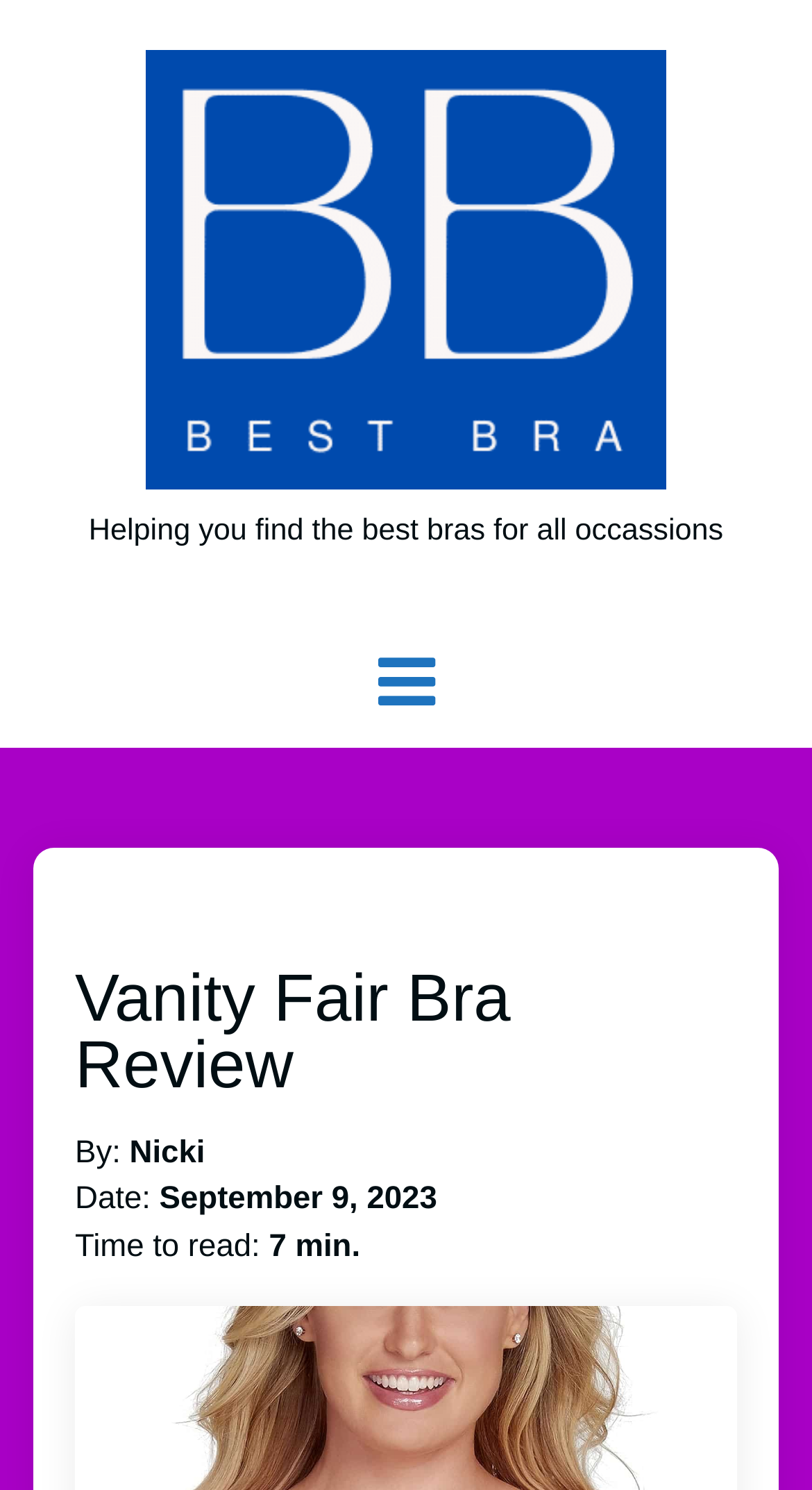Respond to the following question using a concise word or phrase: 
What is the name of the author of the review?

Nicki